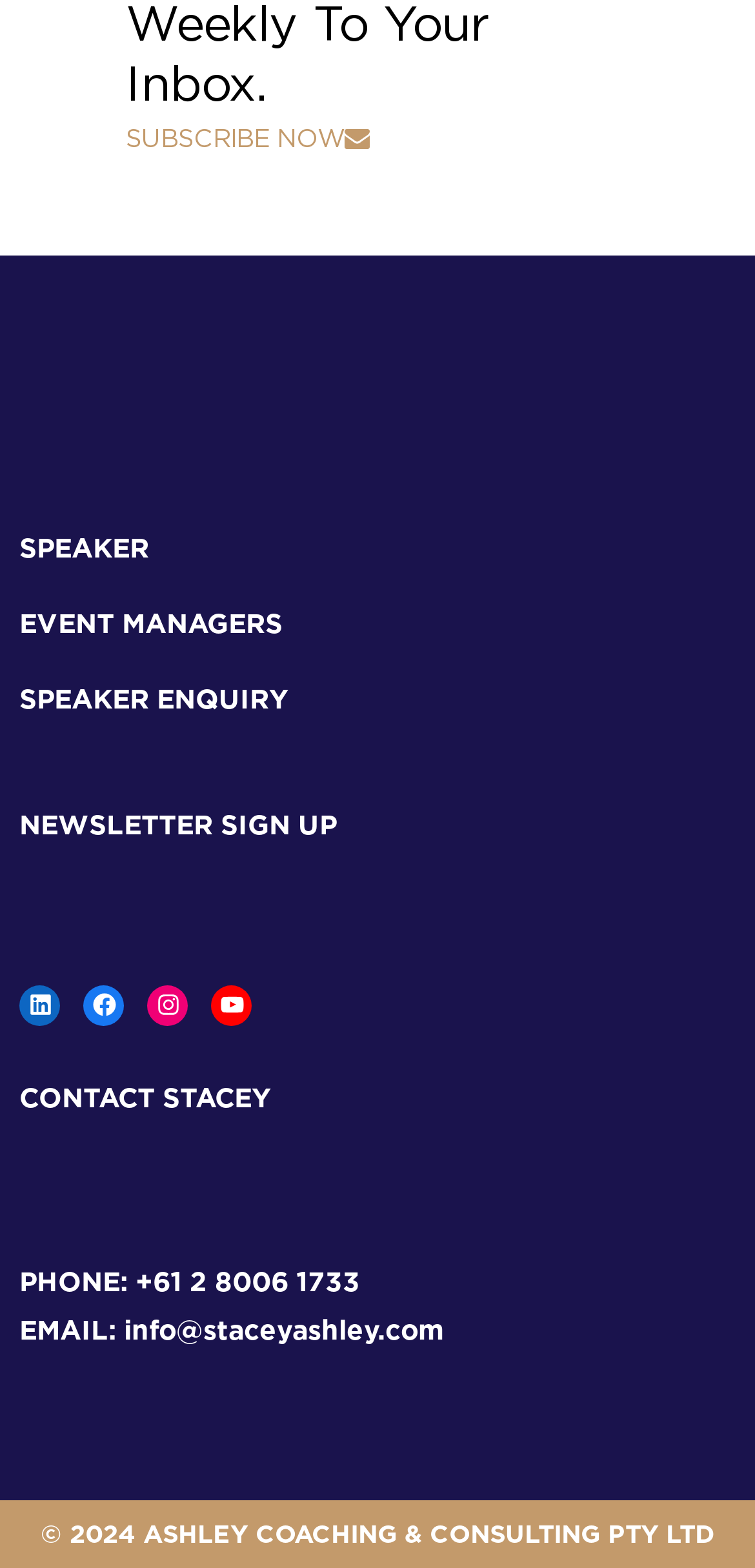Please determine the bounding box coordinates of the element to click in order to execute the following instruction: "Send an email to info@staceyashley.com". The coordinates should be four float numbers between 0 and 1, specified as [left, top, right, bottom].

[0.164, 0.838, 0.587, 0.857]